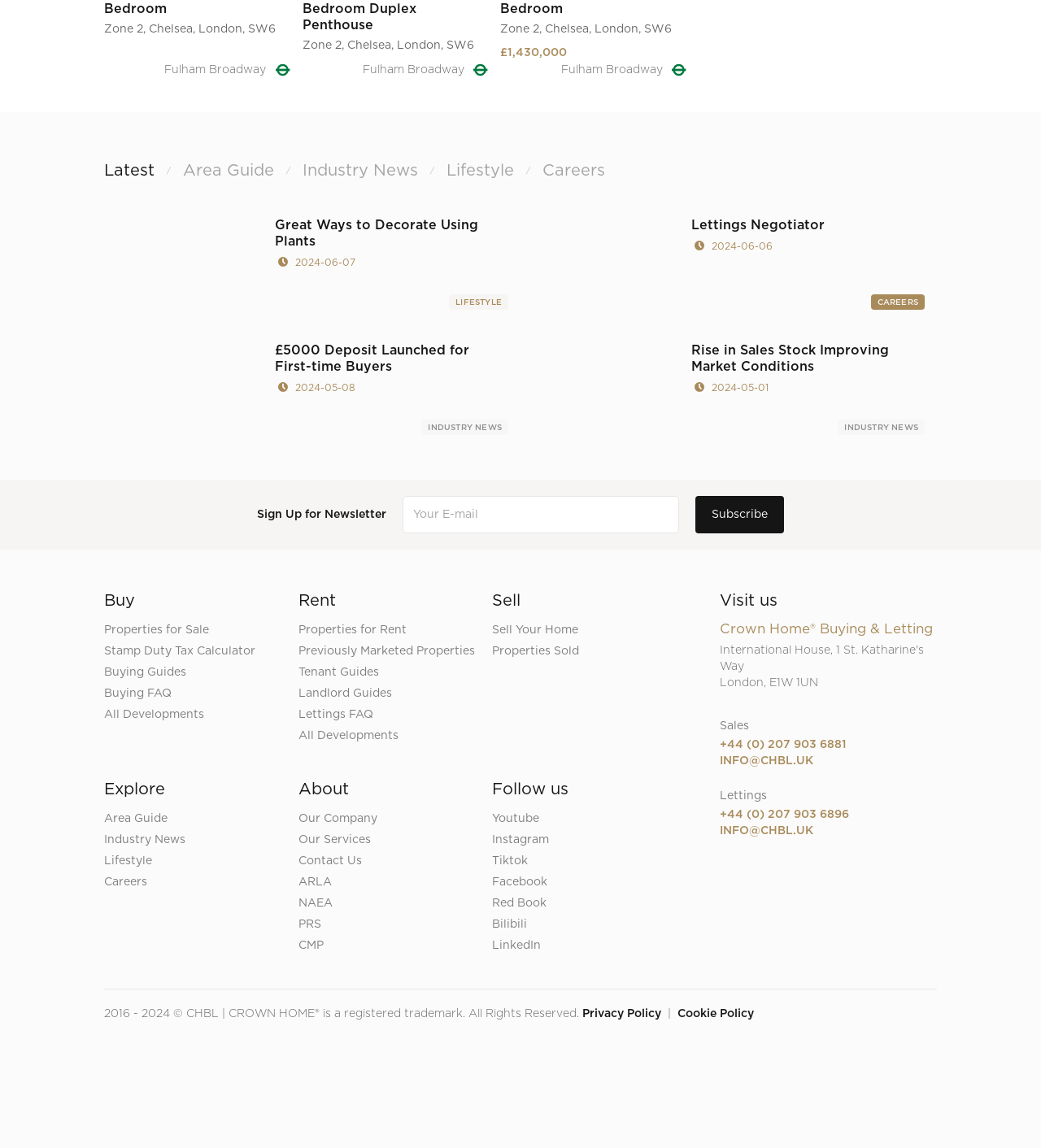Identify the bounding box coordinates for the UI element that matches this description: "INFO@CHBL.UK".

[0.691, 0.658, 0.781, 0.668]